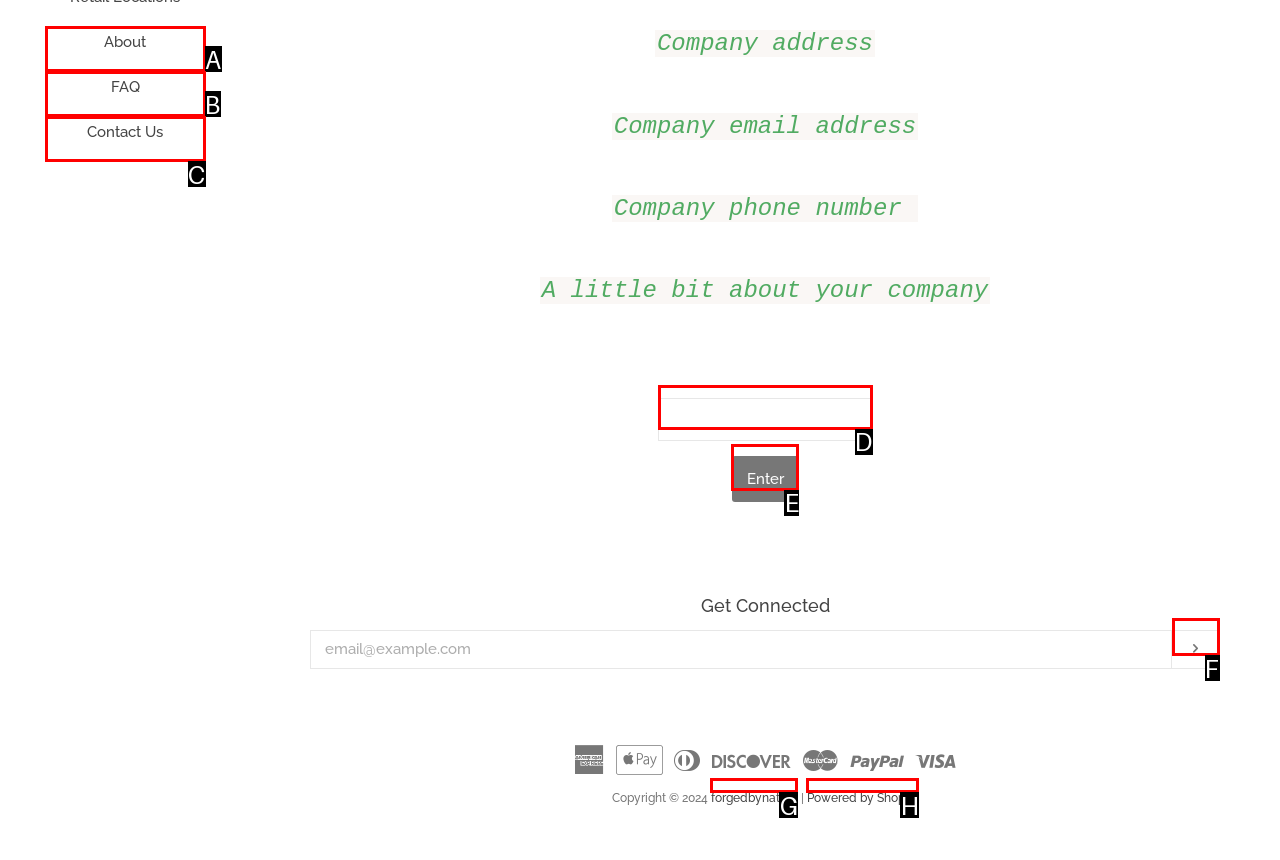From the given options, find the HTML element that fits the description: About. Reply with the letter of the chosen element.

A